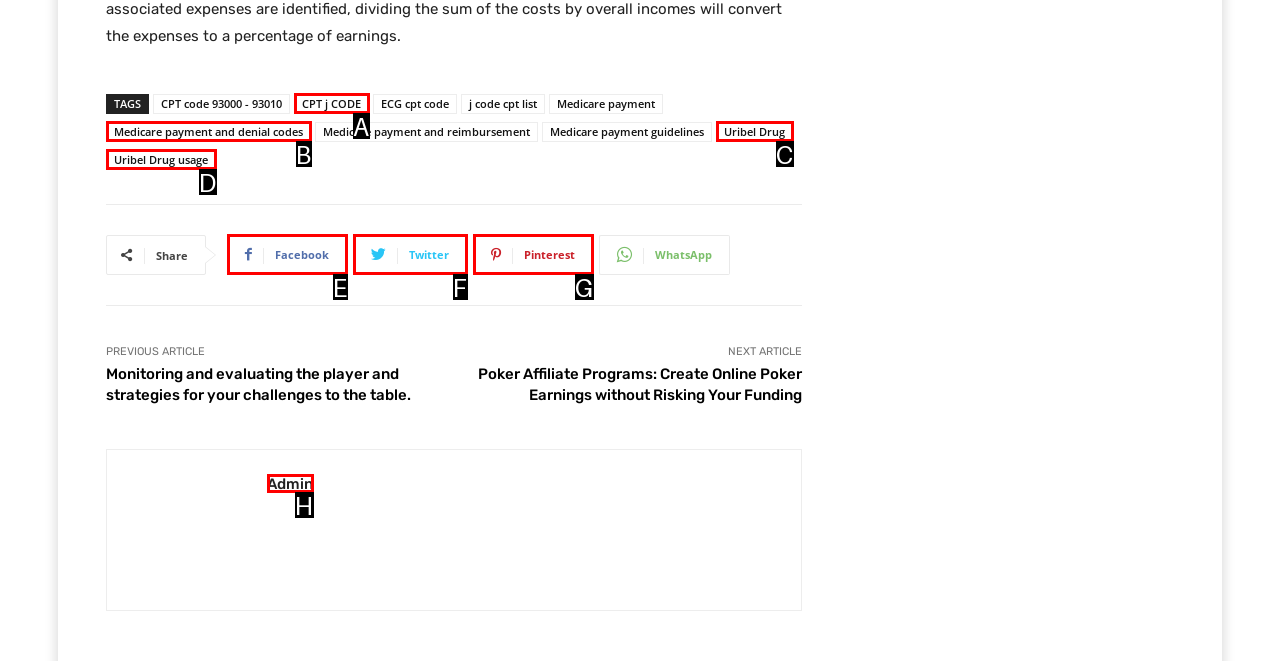Based on the description: admin, select the HTML element that fits best. Provide the letter of the matching option.

H